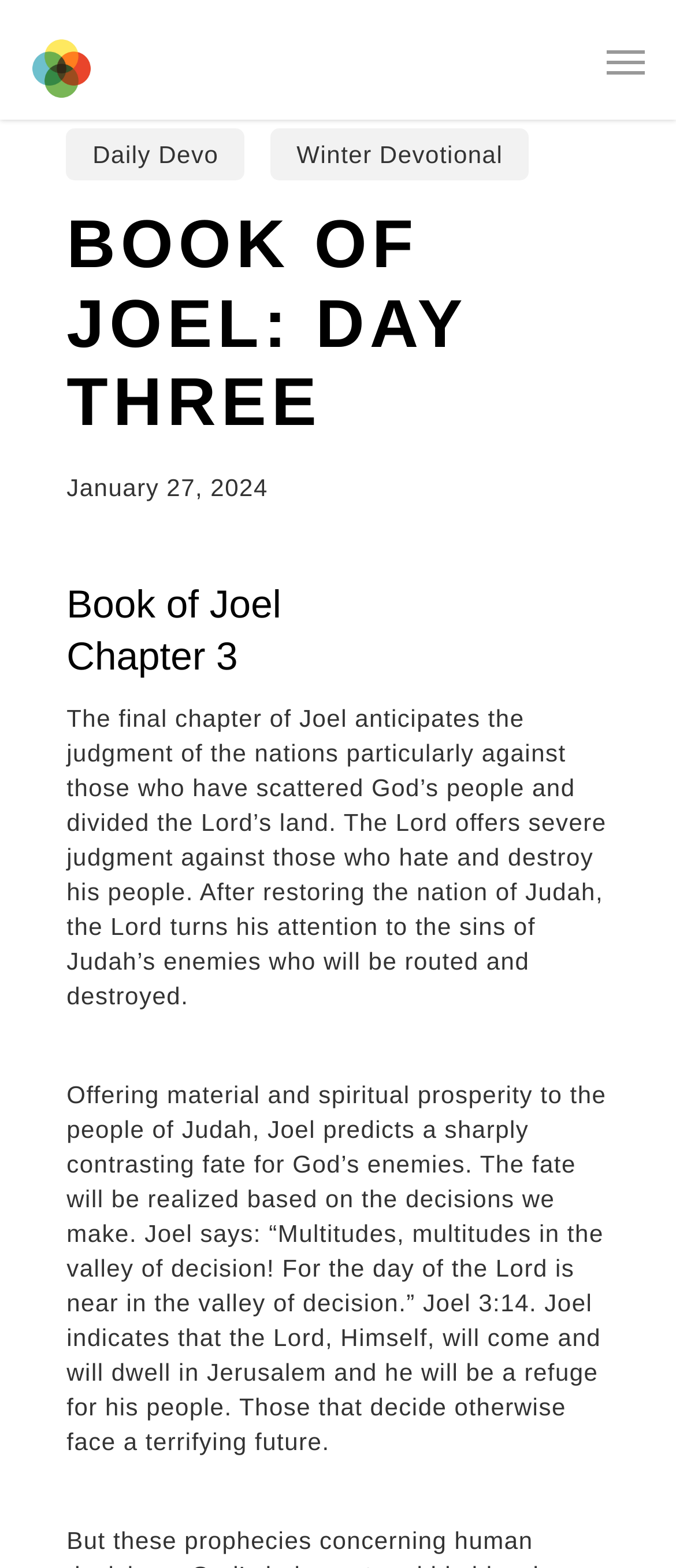Extract the primary heading text from the webpage.

BOOK OF JOEL: DAY THREE